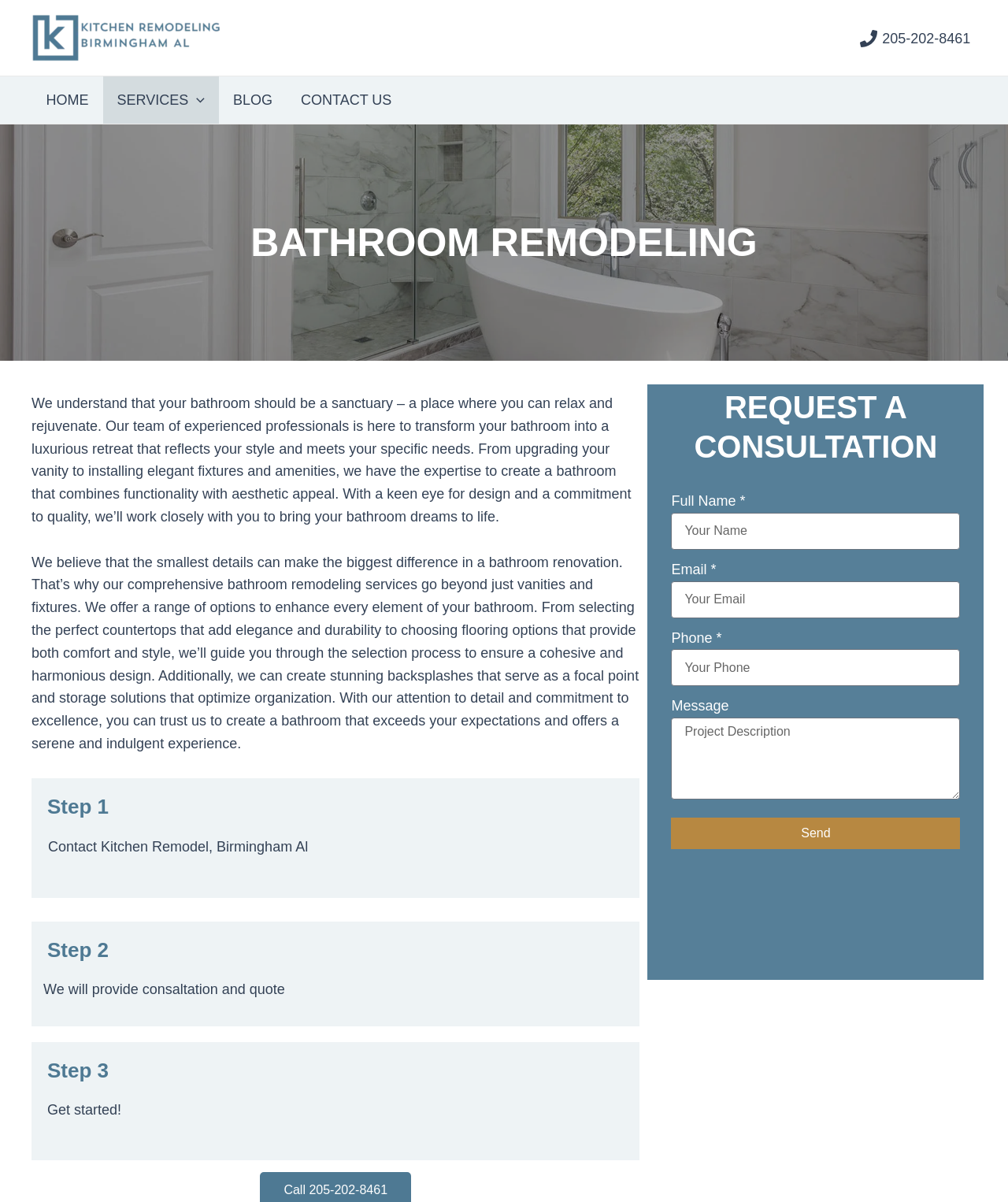How many steps are involved in the bathroom remodeling process?
Your answer should be a single word or phrase derived from the screenshot.

3